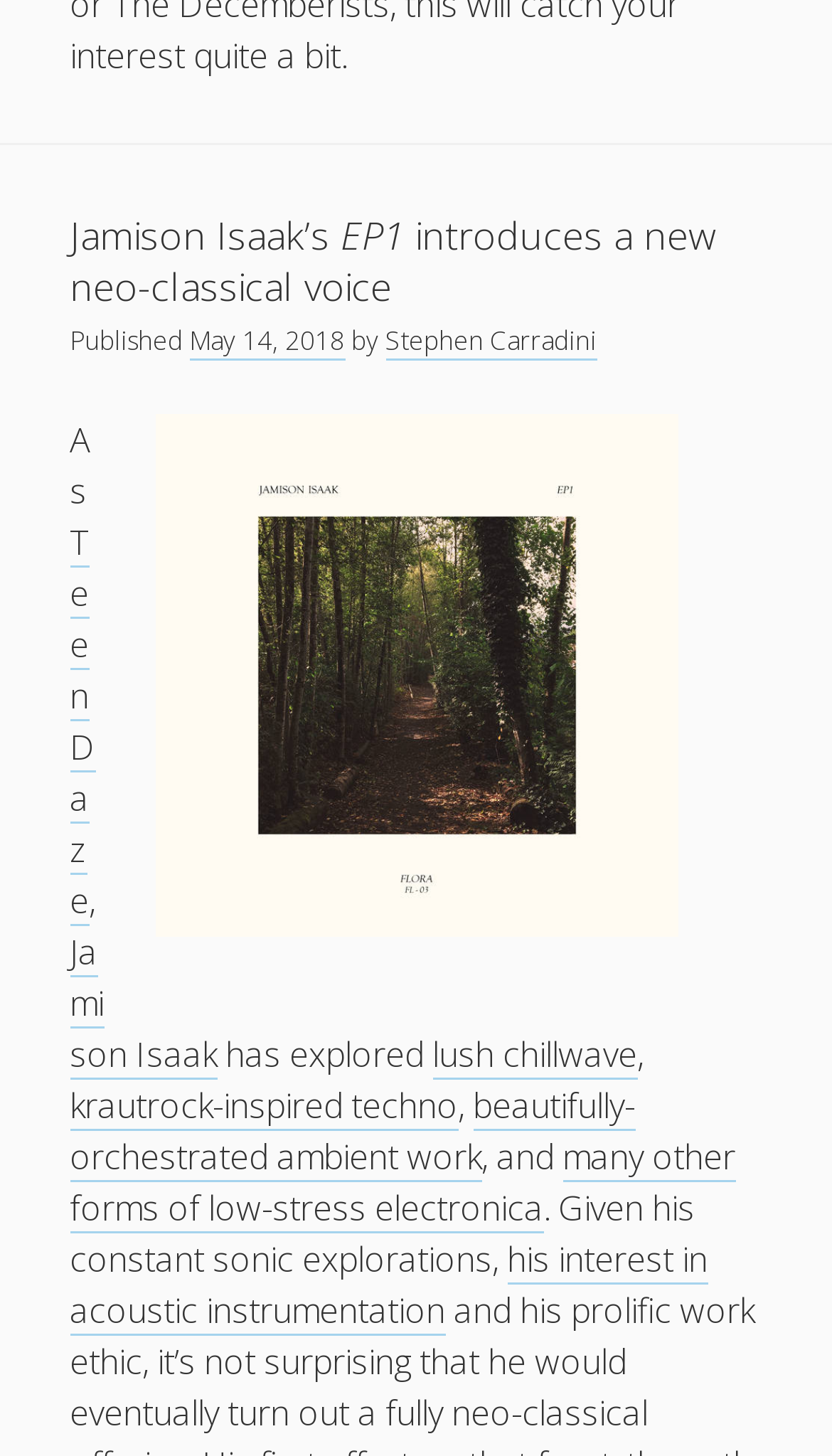Provide a brief response using a word or short phrase to this question:
What is the date of the article?

May 14, 2018